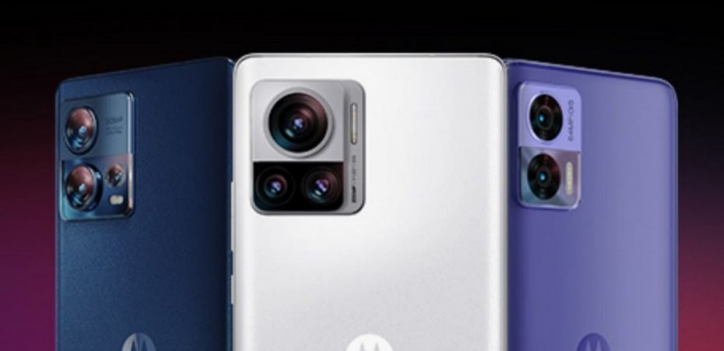Provide a comprehensive description of the image.

The image showcases the newly launched Motorola Moto X40, featuring a sleek design with a striking camera module prominently displayed. Positioned against a gradient background, the three smartphones exemplify Motorola's modern aesthetics, highlighting a blue model on the left, a striking silver model in the center, and a vibrant purple model on the right. Each device showcases a sophisticated camera arrangement, illustrating Motorola's focus on high-quality photography capabilities. The image symbolizes the brand's commitment to innovation and performance, particularly with the inclusion of the latest Qualcomm Snapdragon 8 Gen 2 chip, which positions the Moto X40 as a top-tier smartphone in the market.